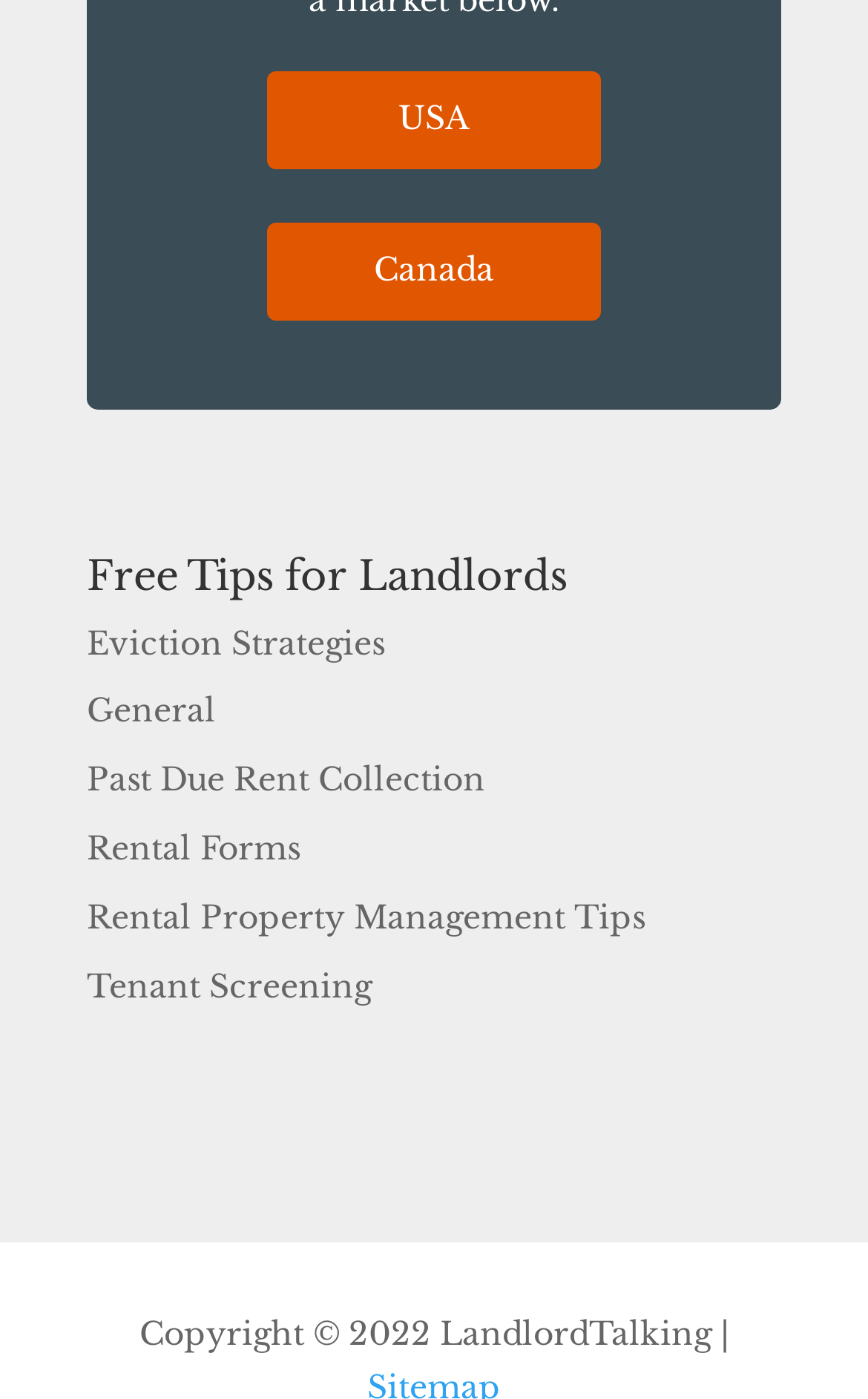Answer the following inquiry with a single word or phrase:
What type of content is available on the webpage?

Tips and resources